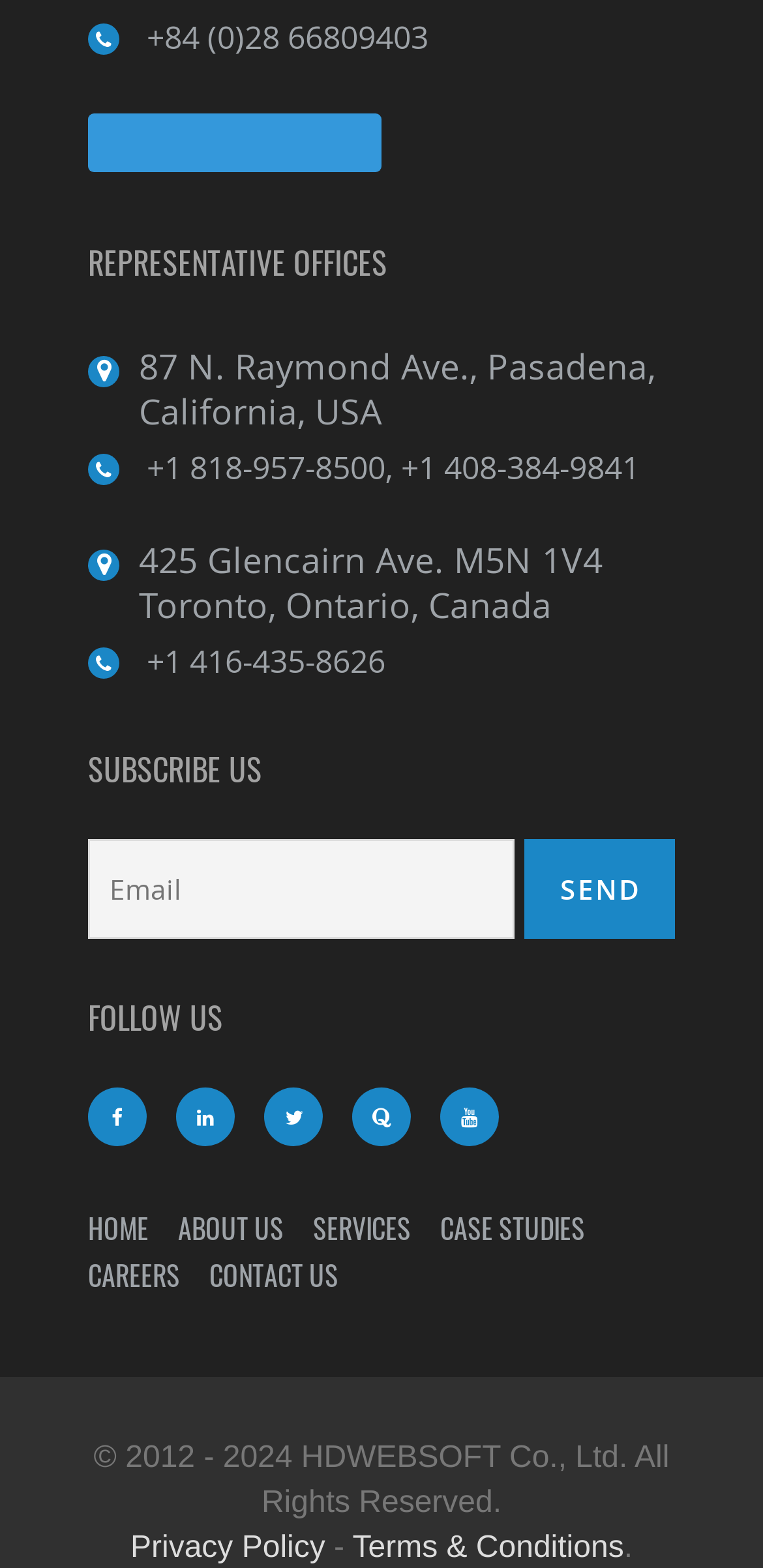Based on what you see in the screenshot, provide a thorough answer to this question: How many offices does HDWEBSOFT have?

I counted the number of office addresses listed on the webpage, which are 87 N. Raymond Ave., Pasadena, California, USA and 425 Glencairn Ave. M5N 1V4 Toronto, Ontario, Canada.